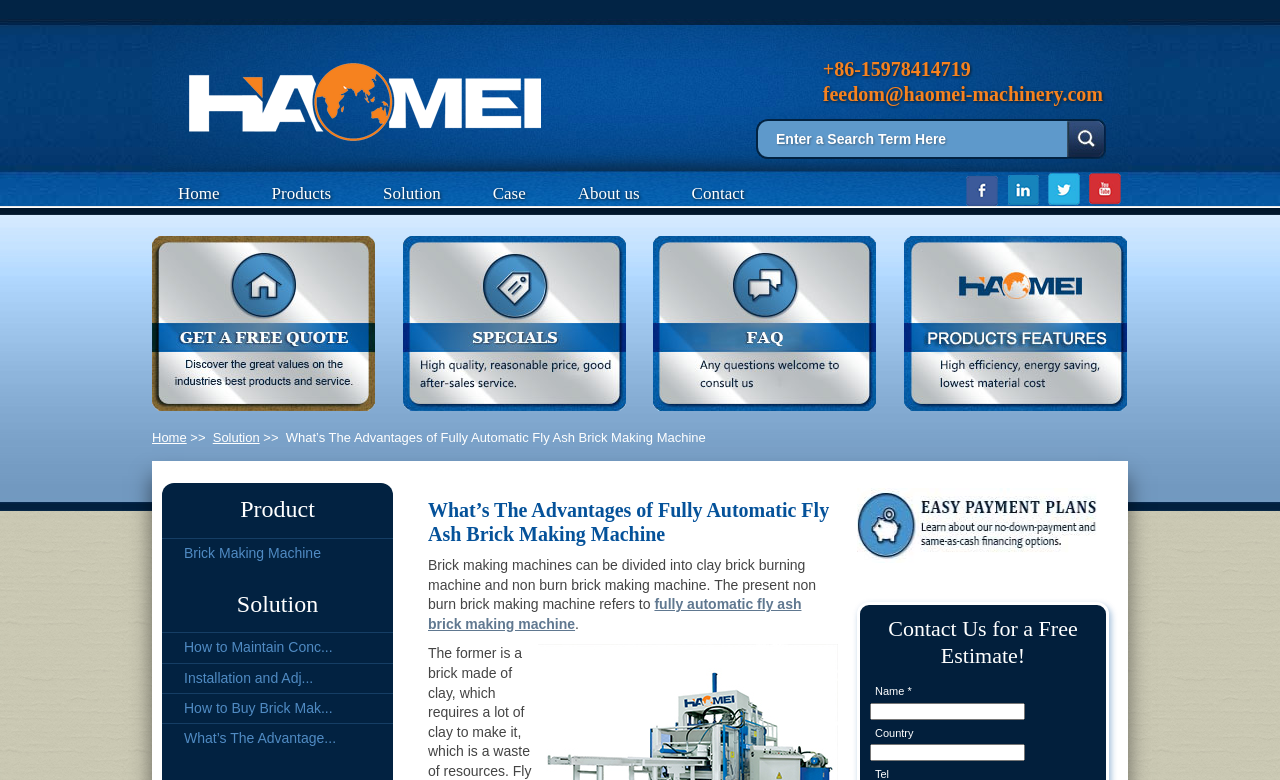Please find the bounding box coordinates of the clickable region needed to complete the following instruction: "Go to the home page". The bounding box coordinates must consist of four float numbers between 0 and 1, i.e., [left, top, right, bottom].

[0.119, 0.223, 0.192, 0.273]